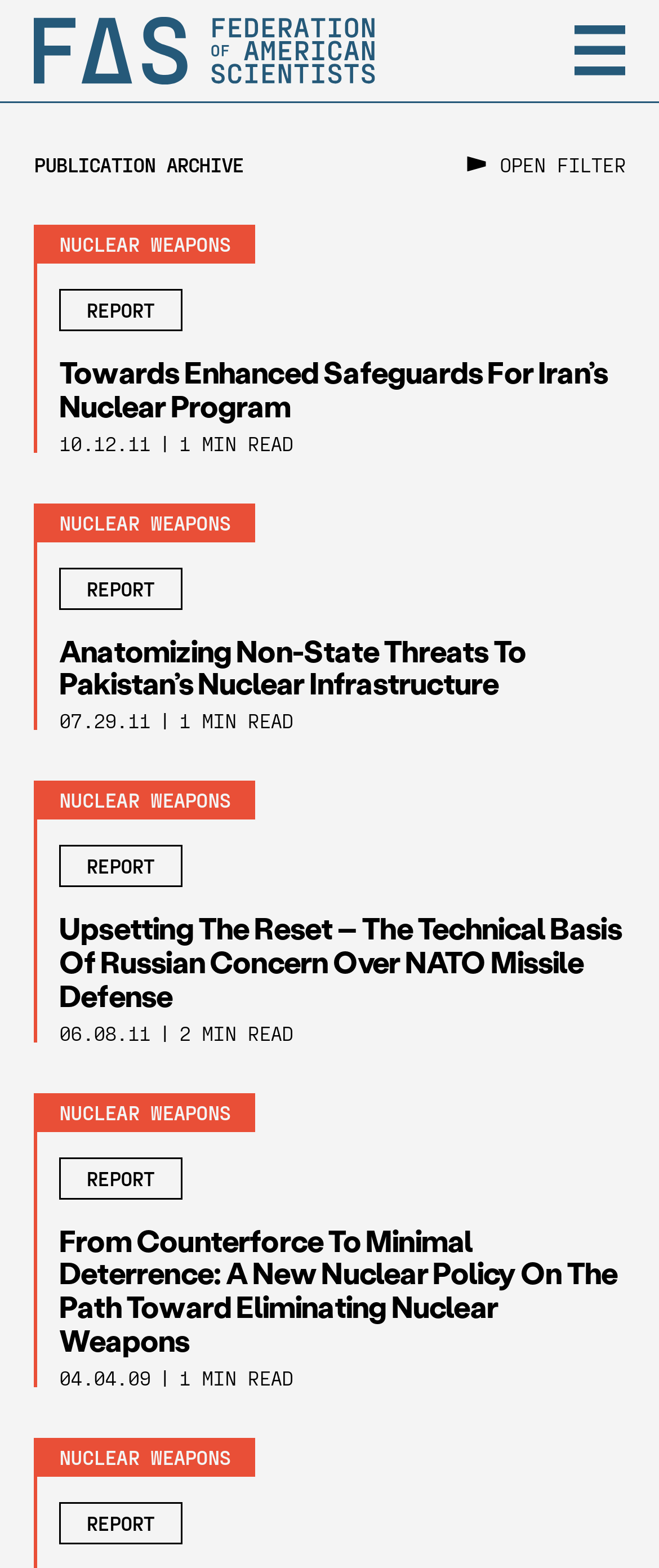Answer the question with a brief word or phrase:
How many publication links are on the page?

4